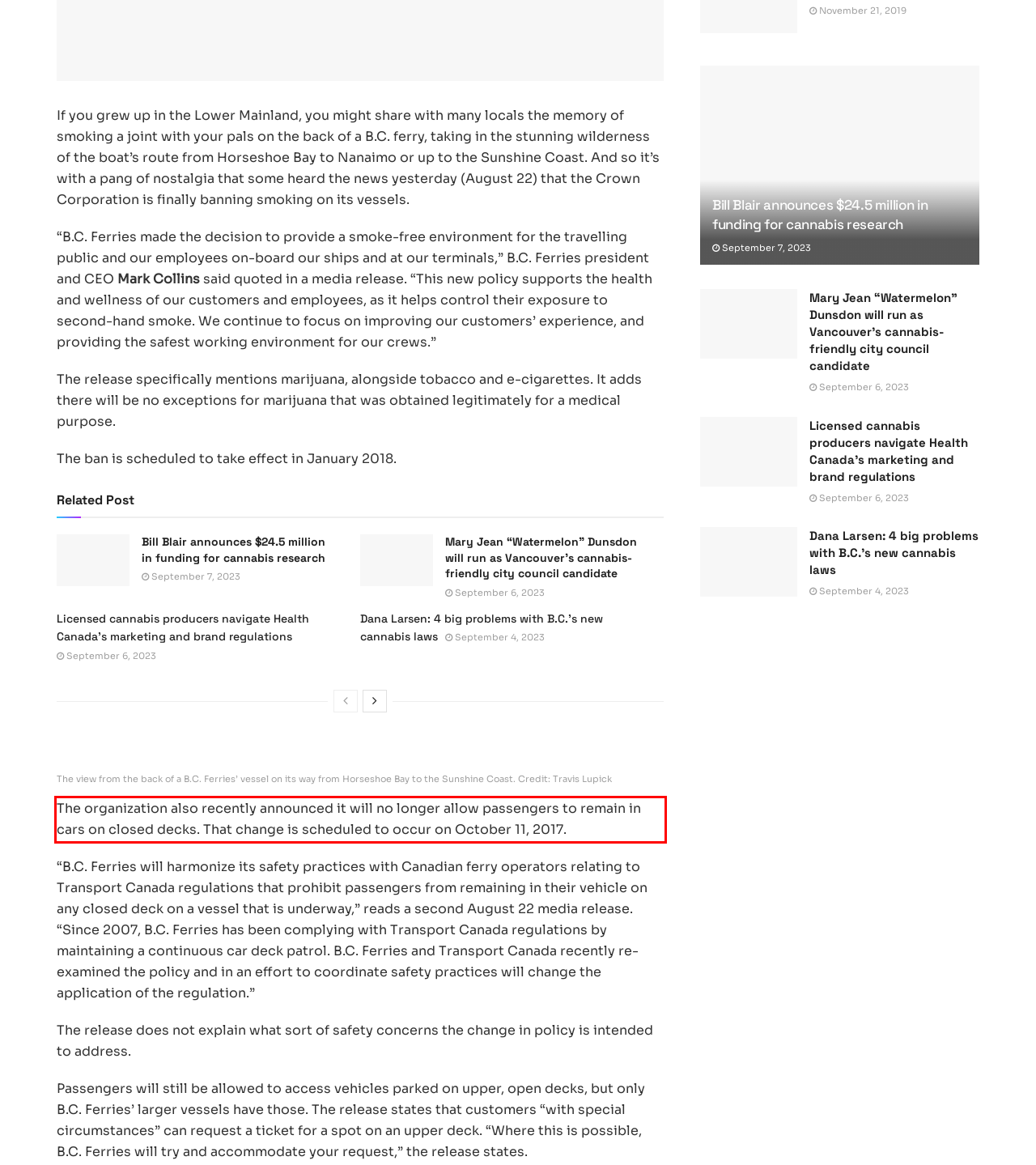Identify the text within the red bounding box on the webpage screenshot and generate the extracted text content.

The organization also recently announced it will no longer allow passengers to remain in cars on closed decks. That change is scheduled to occur on October 11, 2017.